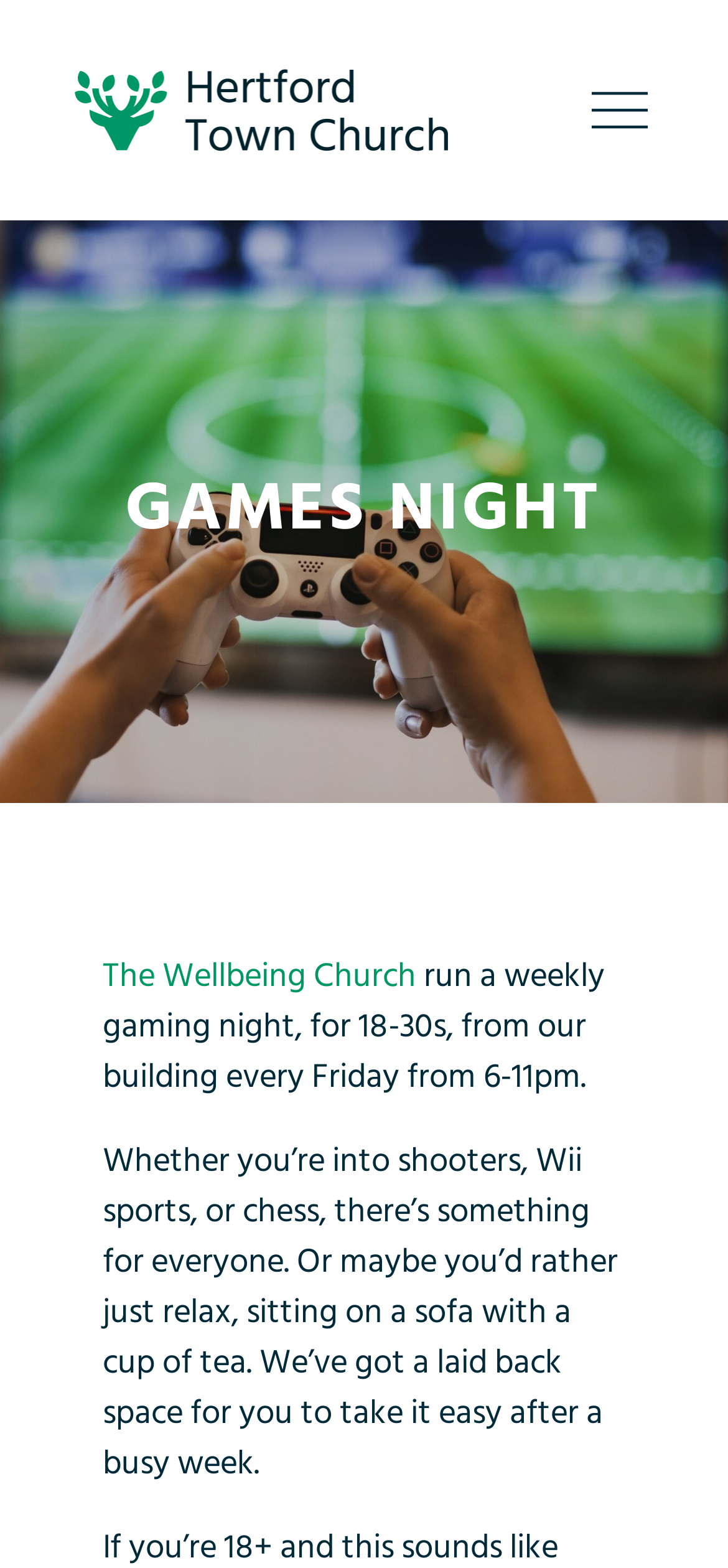Using the image as a reference, answer the following question in as much detail as possible:
What is the location of the gaming night?

Based on the text and the image description, it is clear that the gaming night takes place at the Hertford Town Church, which is also the name of the link and the image.